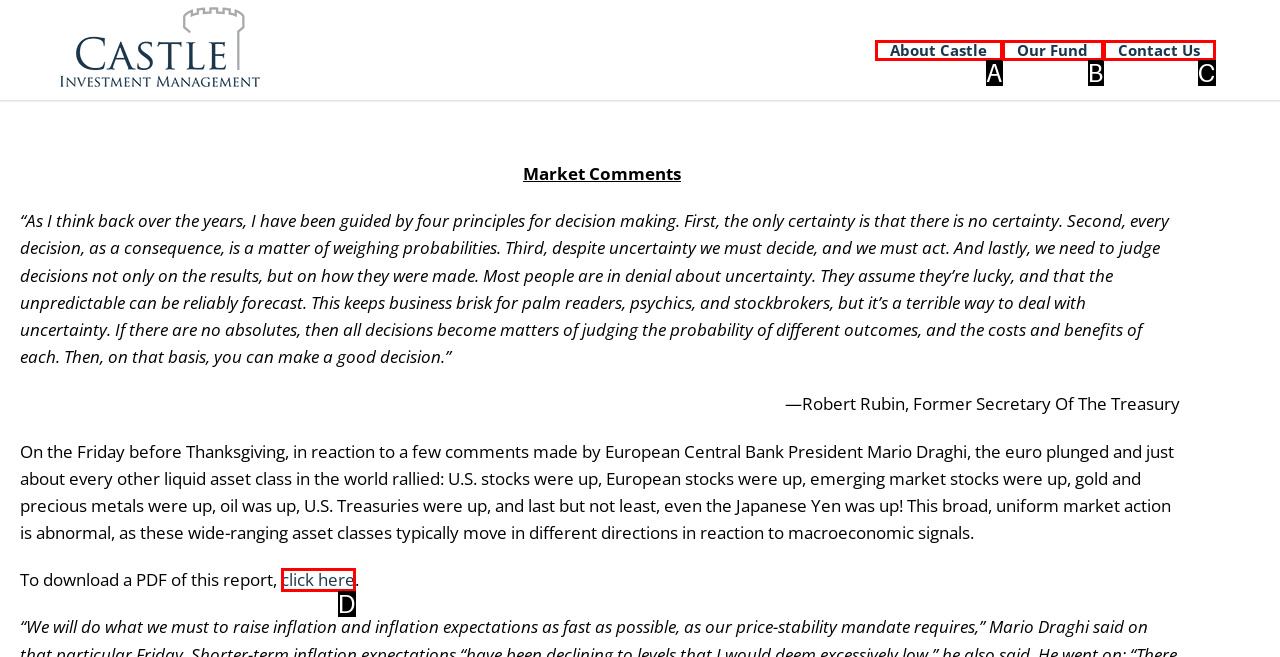Find the option that best fits the description: About Castle. Answer with the letter of the option.

A